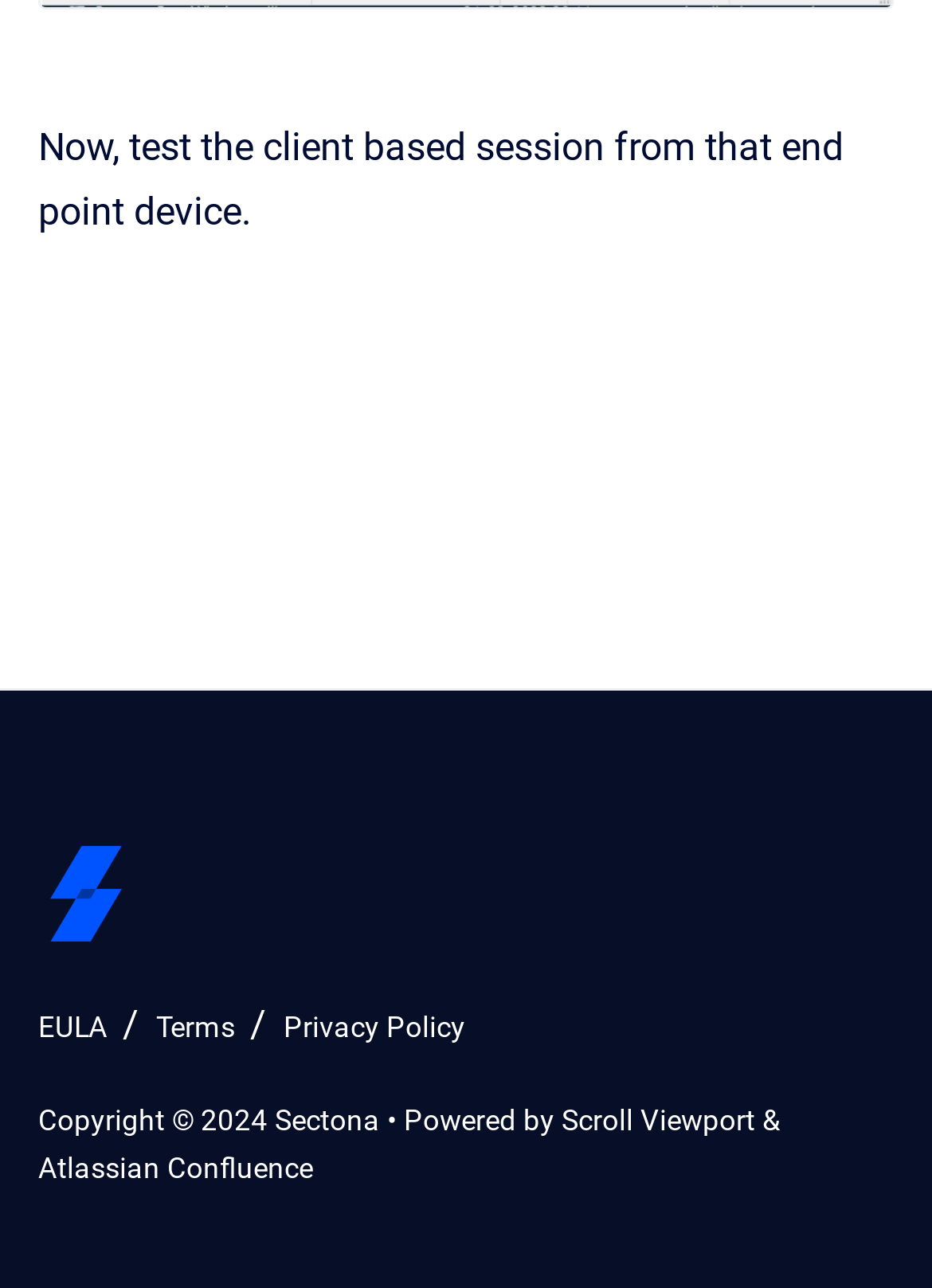Please provide a comprehensive response to the question below by analyzing the image: 
What is the text above the links at the bottom?

I found the text above the links at the bottom by looking at the StaticText element with the given text at the top of the webpage.